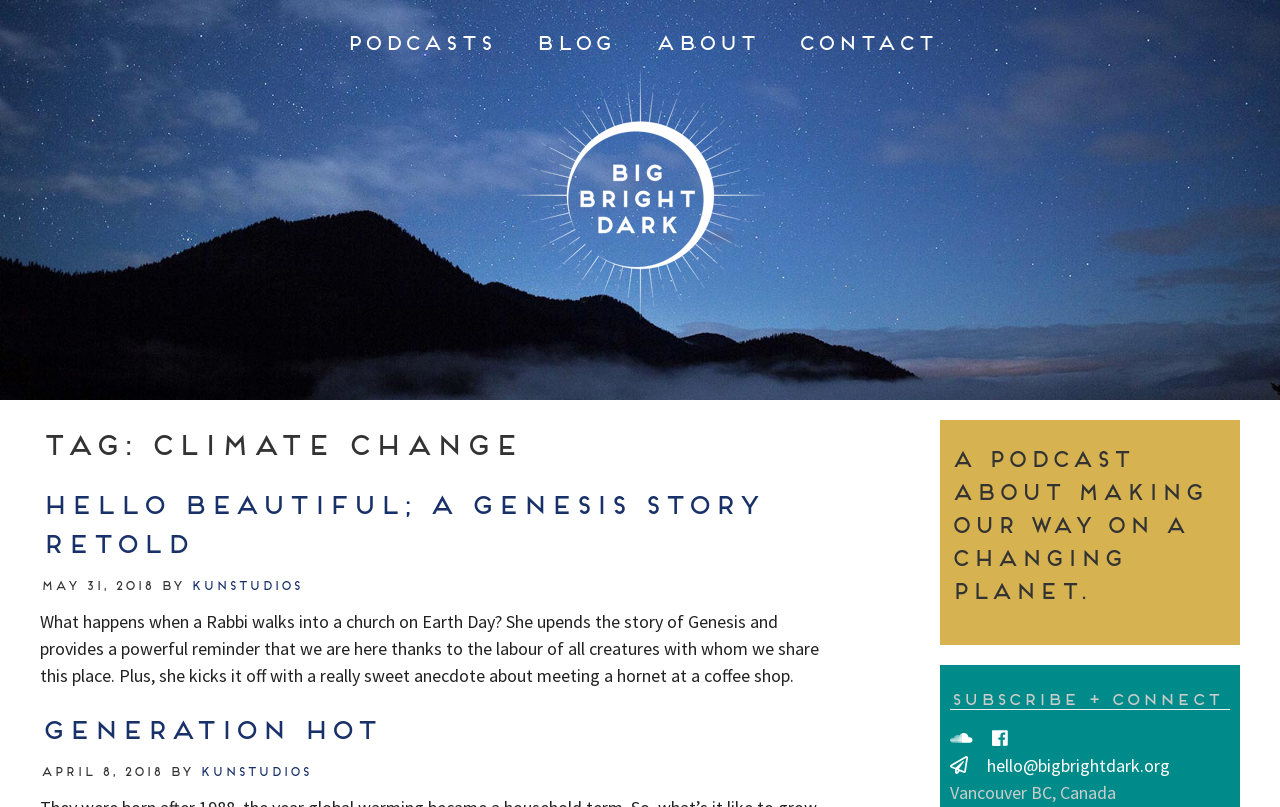Pinpoint the bounding box coordinates of the clickable element needed to complete the instruction: "contact Big Bright Dark via email". The coordinates should be provided as four float numbers between 0 and 1: [left, top, right, bottom].

[0.742, 0.934, 0.914, 0.963]